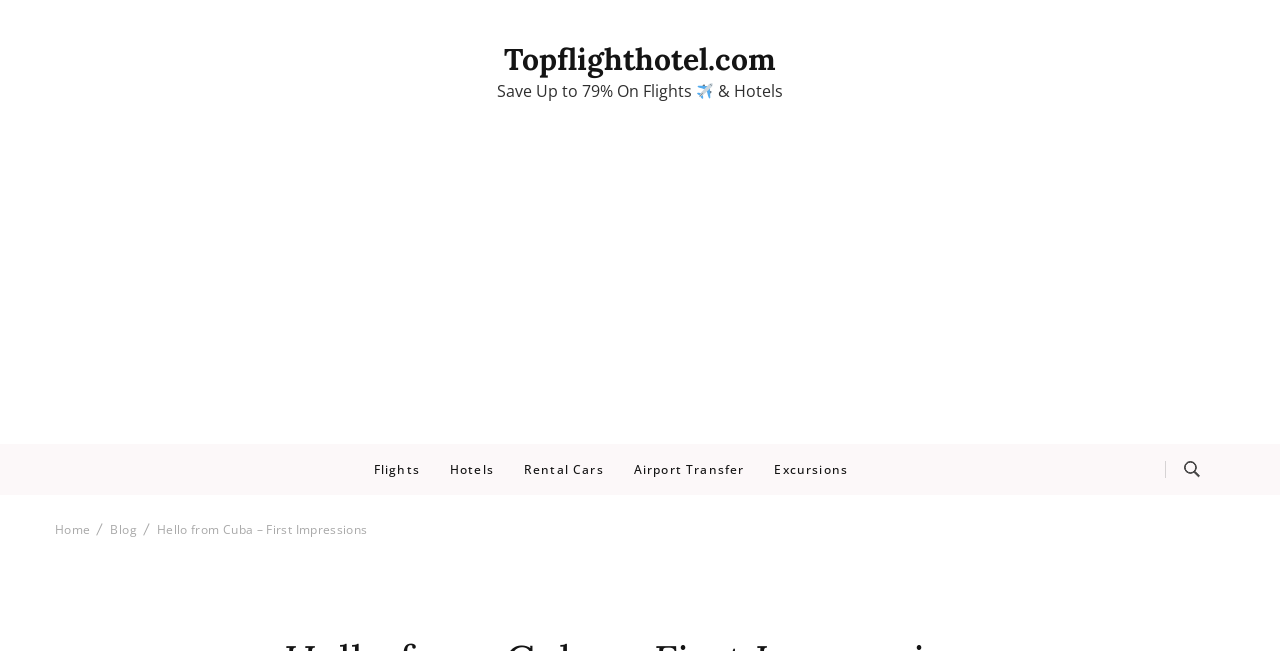Kindly determine the bounding box coordinates for the clickable area to achieve the given instruction: "Click on the 'Topflighthotel.com' link".

[0.394, 0.061, 0.606, 0.121]